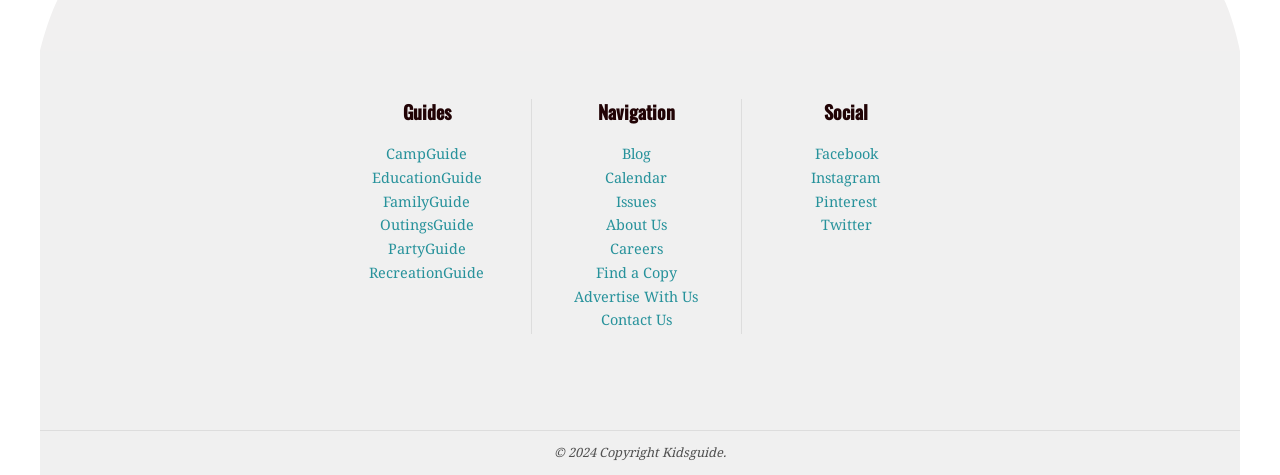How many links are under the Guides category?
Using the image as a reference, answer the question in detail.

Under the Guides category, I counted 6 links: CampGuide, EducationGuide, FamilyGuide, OutingsGuide, PartyGuide, and RecreationGuide. These links are listed vertically under the Guides heading.